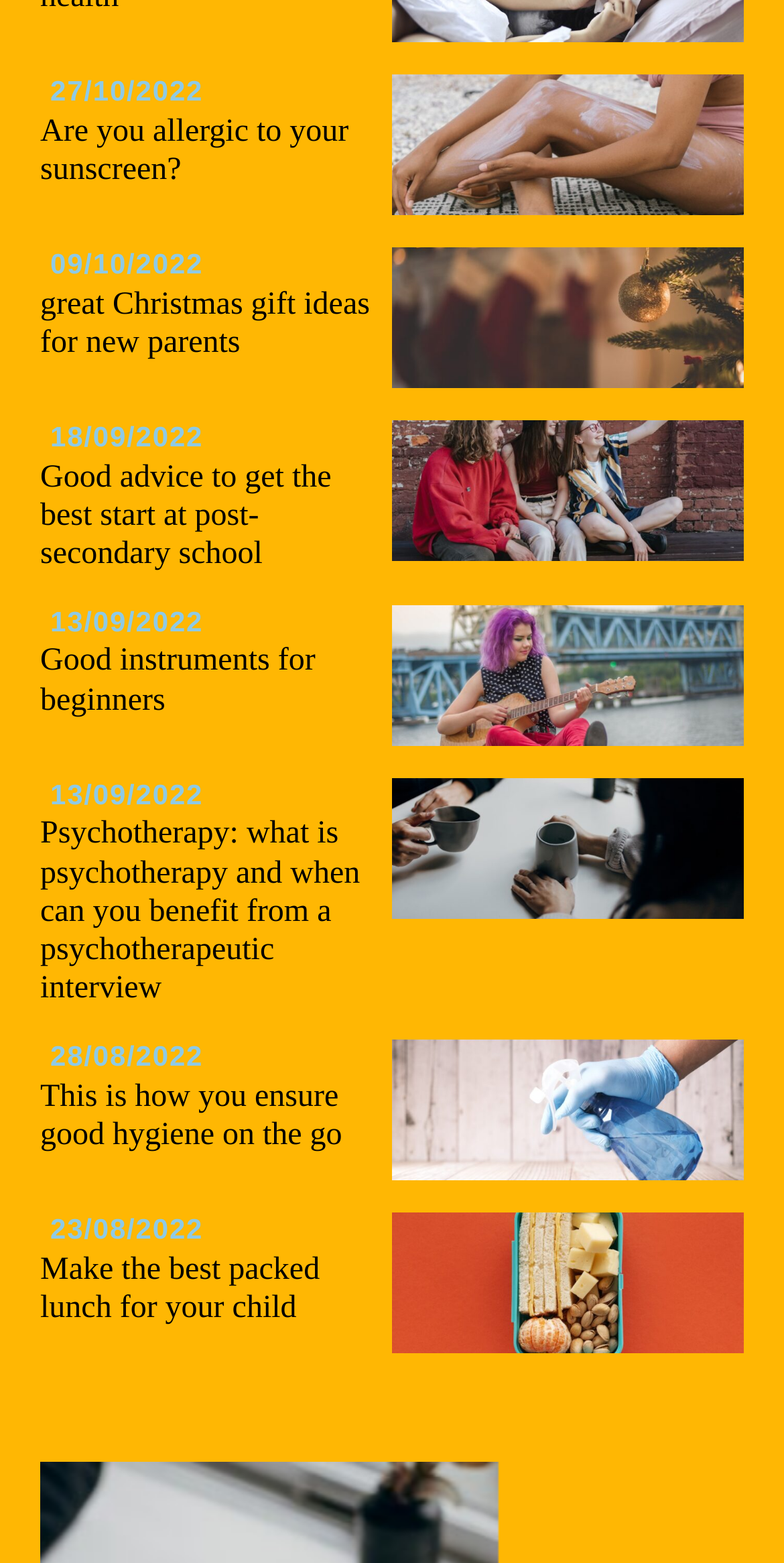Provide your answer in a single word or phrase: 
What is the common theme among the articles on the webpage?

lifestyle